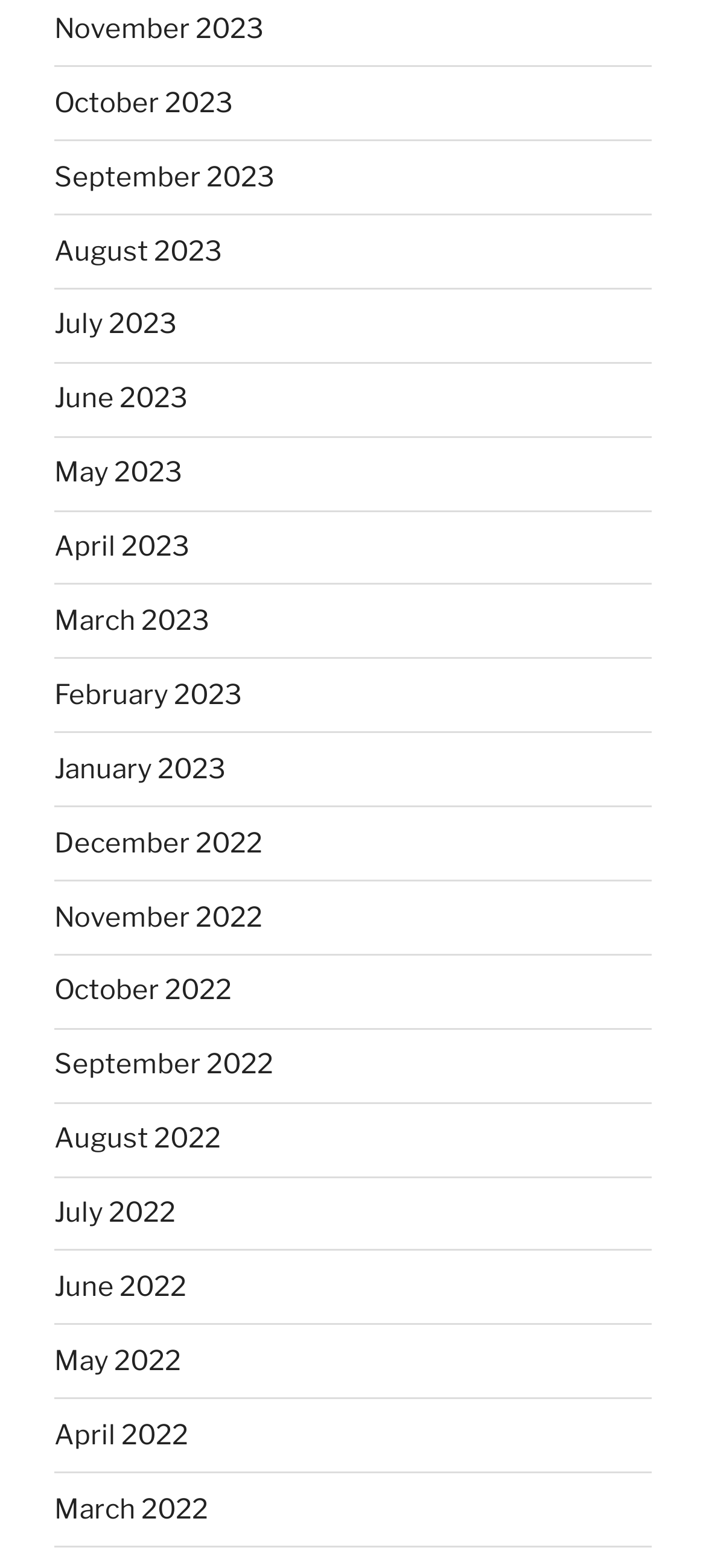Look at the image and answer the question in detail:
What is the earliest month listed?

I looked at the list of link elements and found that the earliest month listed is March 2022, which is the last element in the list.